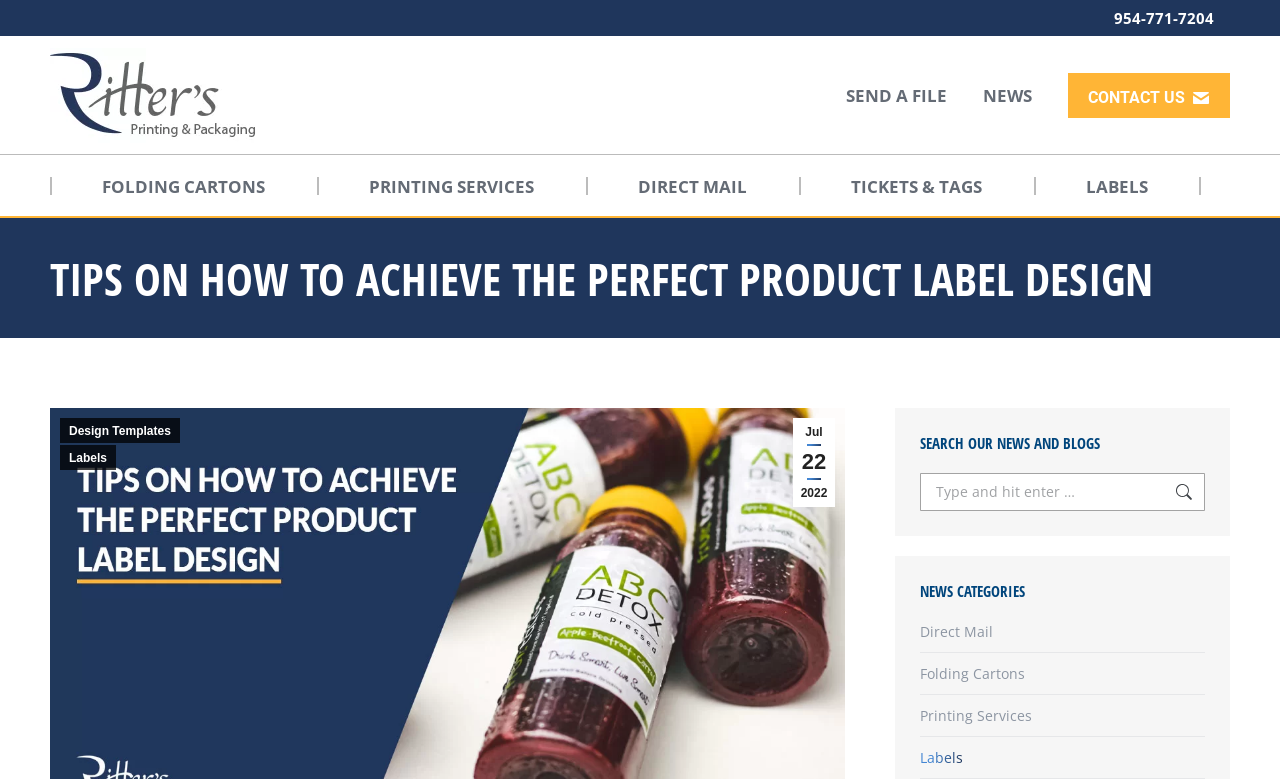Provide the bounding box coordinates of the HTML element described by the text: "NEWS".

[0.768, 0.108, 0.819, 0.135]